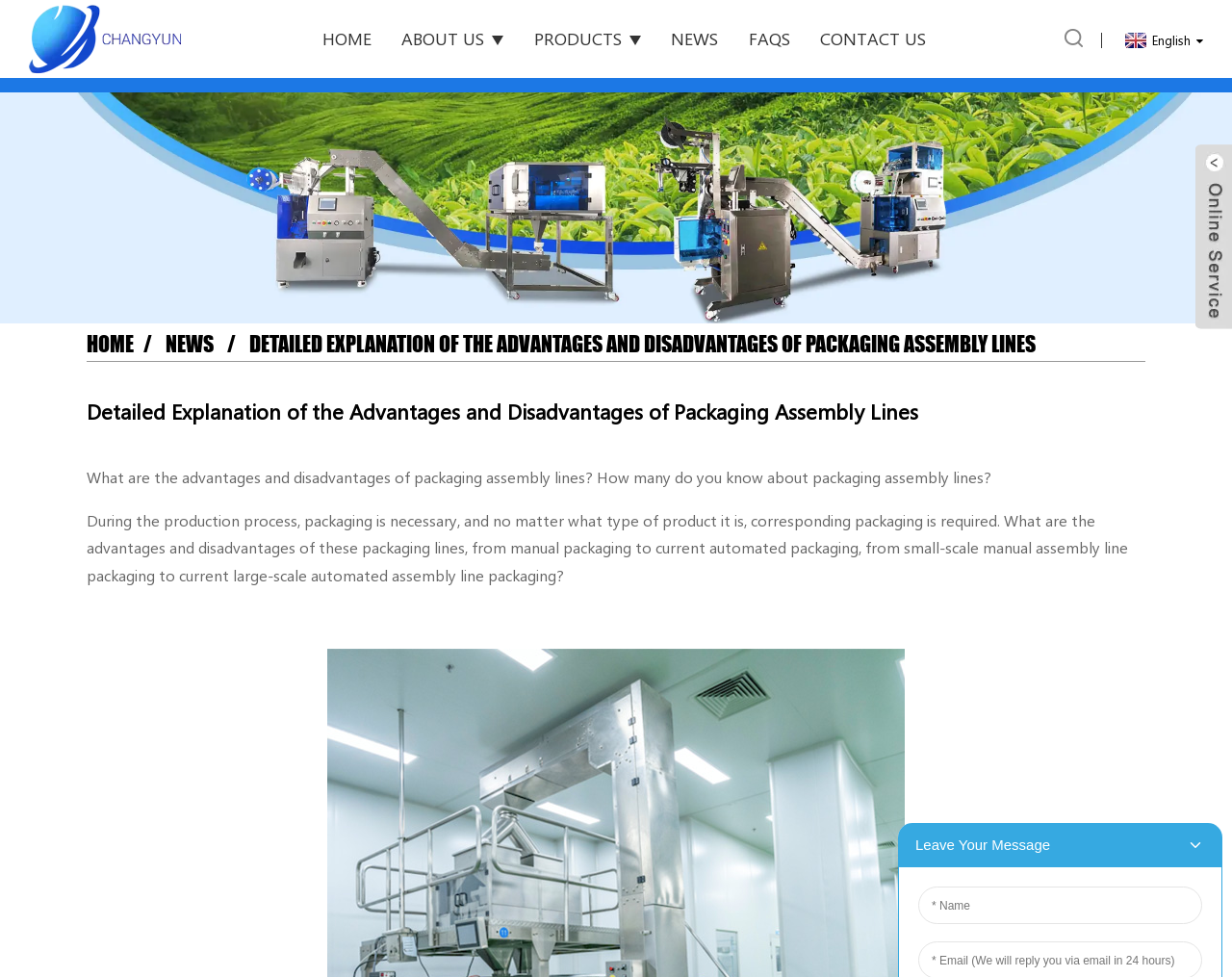Provide the bounding box coordinates for the specified HTML element described in this description: "Products". The coordinates should be four float numbers ranging from 0 to 1, in the format [left, top, right, bottom].

[0.433, 0.0, 0.52, 0.079]